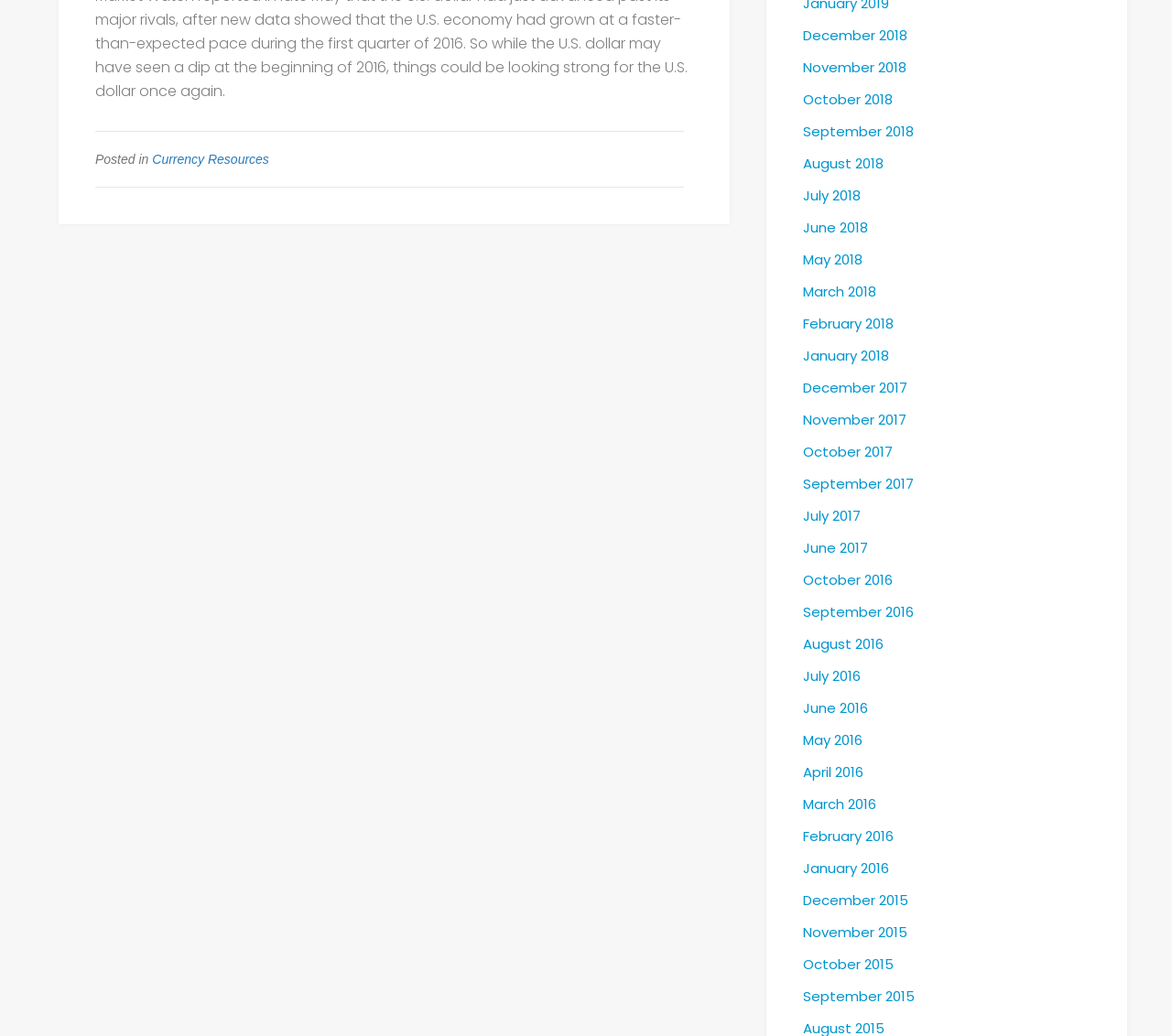Determine the bounding box coordinates for the area that needs to be clicked to fulfill this task: "Go to December 2018". The coordinates must be given as four float numbers between 0 and 1, i.e., [left, top, right, bottom].

[0.685, 0.022, 0.93, 0.046]